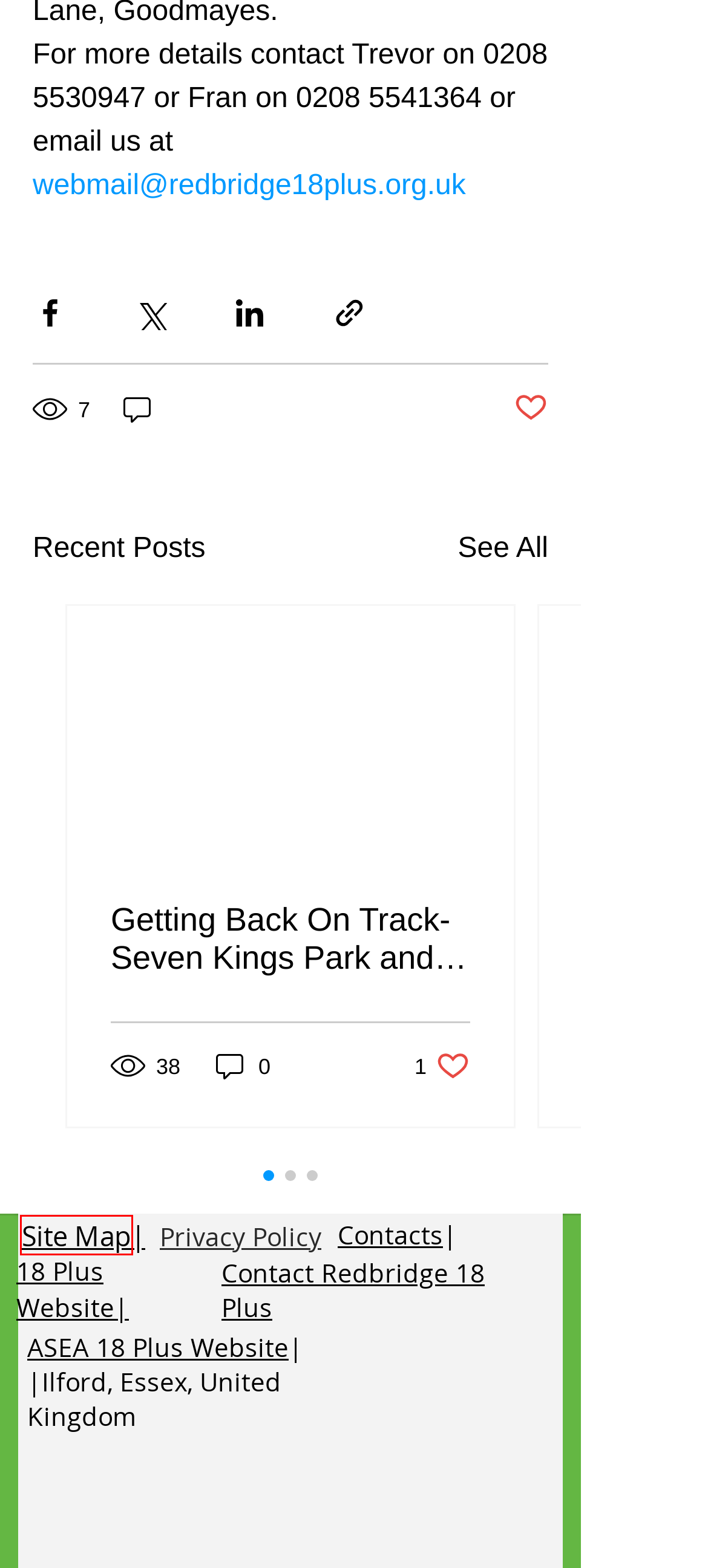You have a screenshot of a webpage with a red rectangle bounding box around a UI element. Choose the best description that matches the new page after clicking the element within the bounding box. The candidate descriptions are:
A. A Fair Walk to Fairlop Waters
B. Contacts | Redbridge 18 Plus
C. Privacy Policy | Redbridge 18 Plus
D. It's Good to be back in Goodmayes Park
E. Blog | Redbridge 18 Plus | Ilford
F. Site Map | Redbridge 18 Plus
G. Getting Back On Track- Seven Kings Park and Hainault Forest
H. National Federation of Plus Areas of Great Britain

F